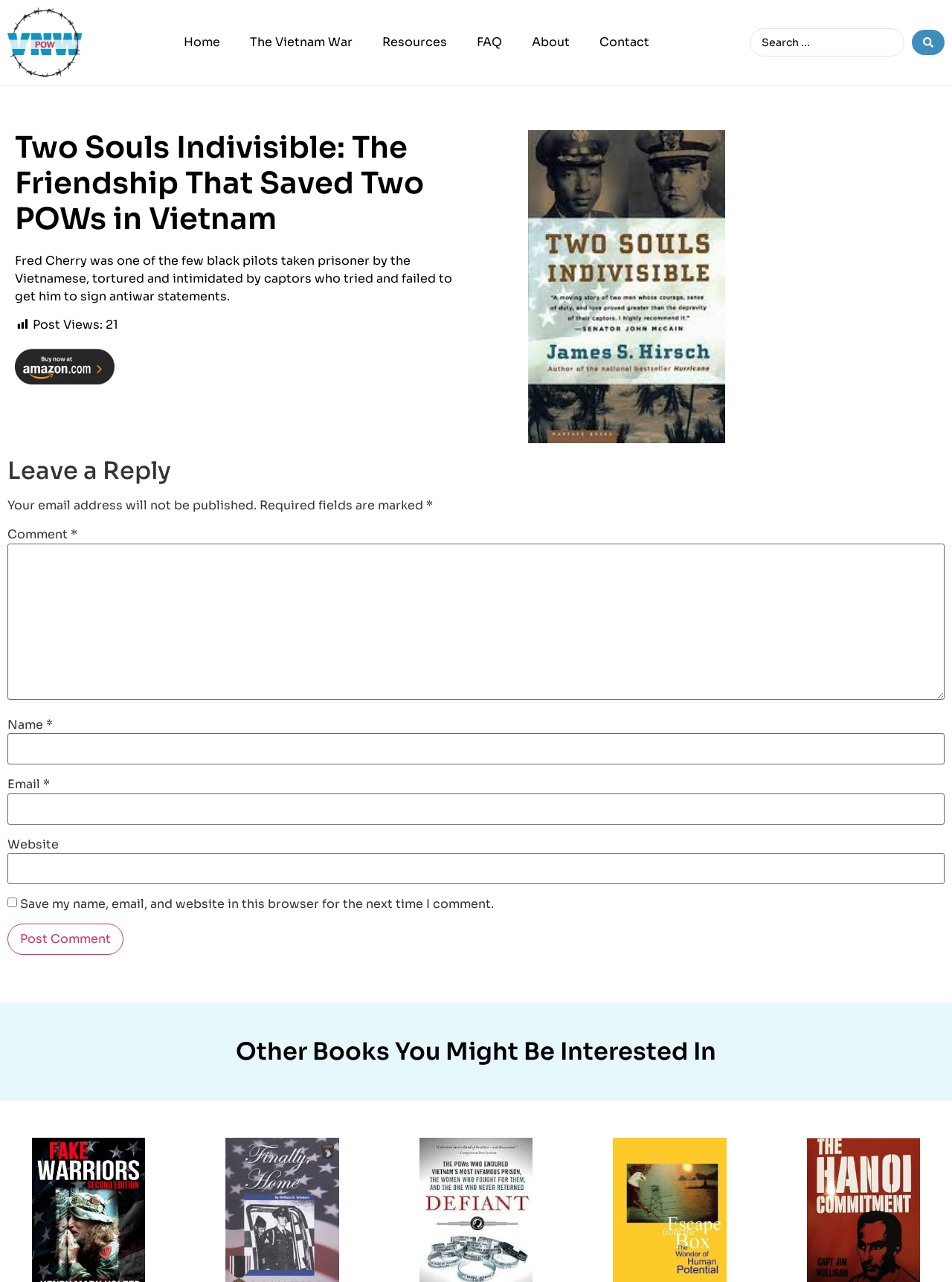Look at the image and answer the question in detail:
What is the topic of the other books mentioned?

The webpage mentions other books that might be of interest, and the heading element with ID 65 suggests that these books are related to the Vietnam War, which is the main topic of the webpage.